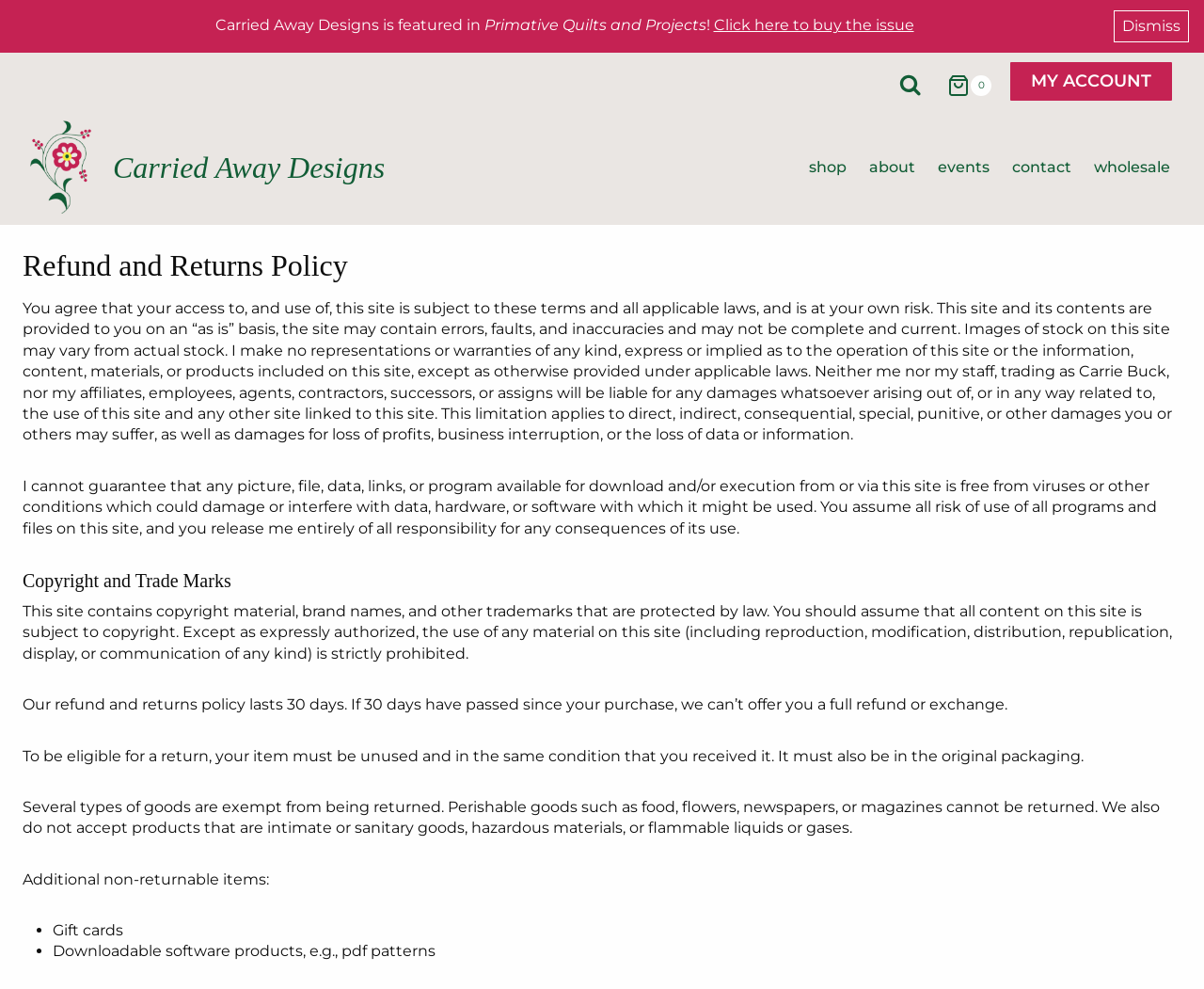Construct a comprehensive caption that outlines the webpage's structure and content.

The webpage is about the Refund and Returns Policy of Carried Away Designs. At the top, there is a logo of Carried Away Designs, a pink flower and buds with green stems, accompanied by a link to the website's homepage. Below the logo, there is a navigation menu with links to various sections of the website, including "shop", "about", "events", "contact", and "wholesale".

To the right of the navigation menu, there is a search form button and a link to the shopping cart, which has an image of a cart and a count of 0 items. Above the navigation menu, there is a notification with a link to buy an issue of Primitive Quilts and Projects, featuring Carried Away Designs.

The main content of the webpage is divided into sections, starting with a heading "Refund and Returns Policy". The policy is described in detail, covering topics such as the website's liability, copyright, and trademarks, as well as the conditions for returns and refunds. The text is organized into paragraphs, with headings and bullet points used to highlight important information.

There are several links and buttons throughout the webpage, including a "Dismiss" button at the top right corner, a "View Search Form" button, and links to various sections of the website. The overall layout is organized, with clear headings and concise text, making it easy to navigate and understand the Refund and Returns Policy of Carried Away Designs.